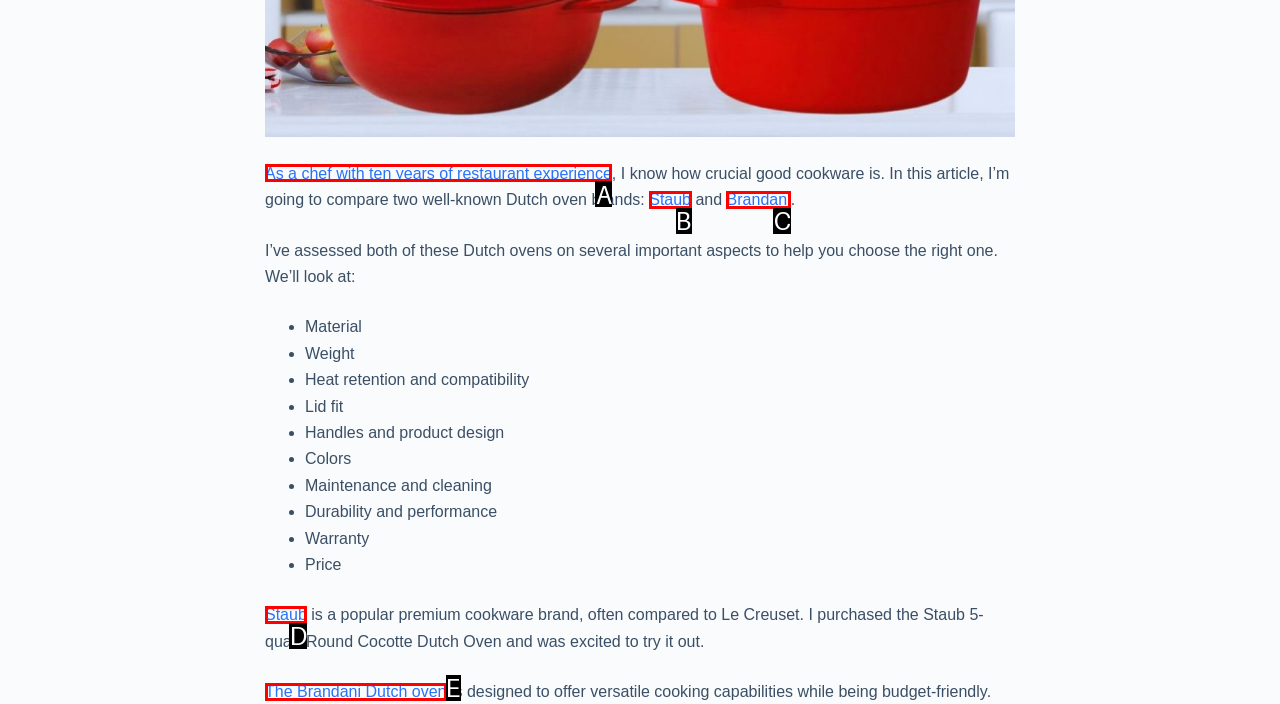Match the description: Staub to the correct HTML element. Provide the letter of your choice from the given options.

D